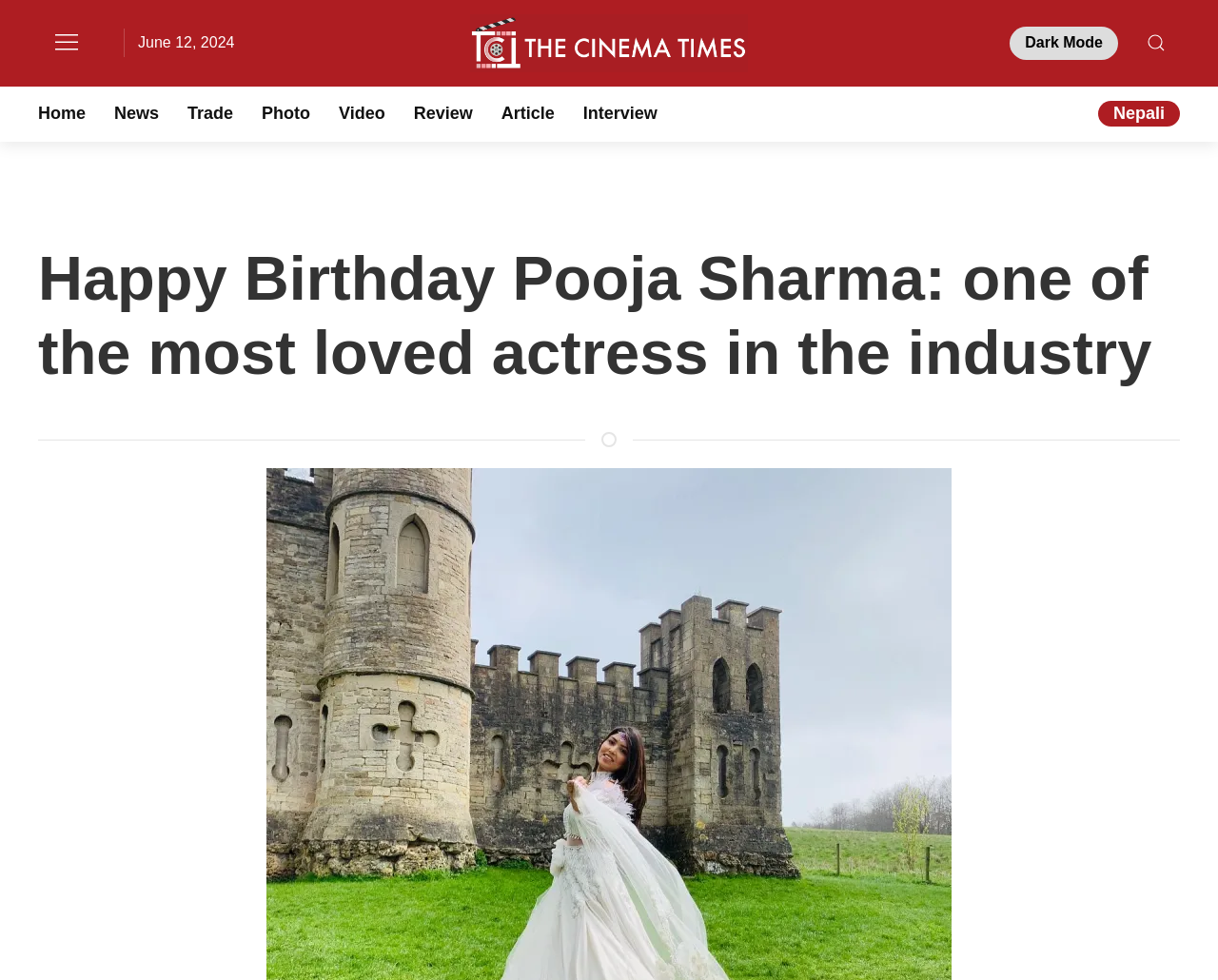What is the name of the actress being wished happy birthday?
Please answer the question as detailed as possible.

The webpage has a heading 'Happy Birthday Pooja Sharma: one of the most loved actress in the industry', which indicates that the actress being wished happy birthday is Pooja Sharma.